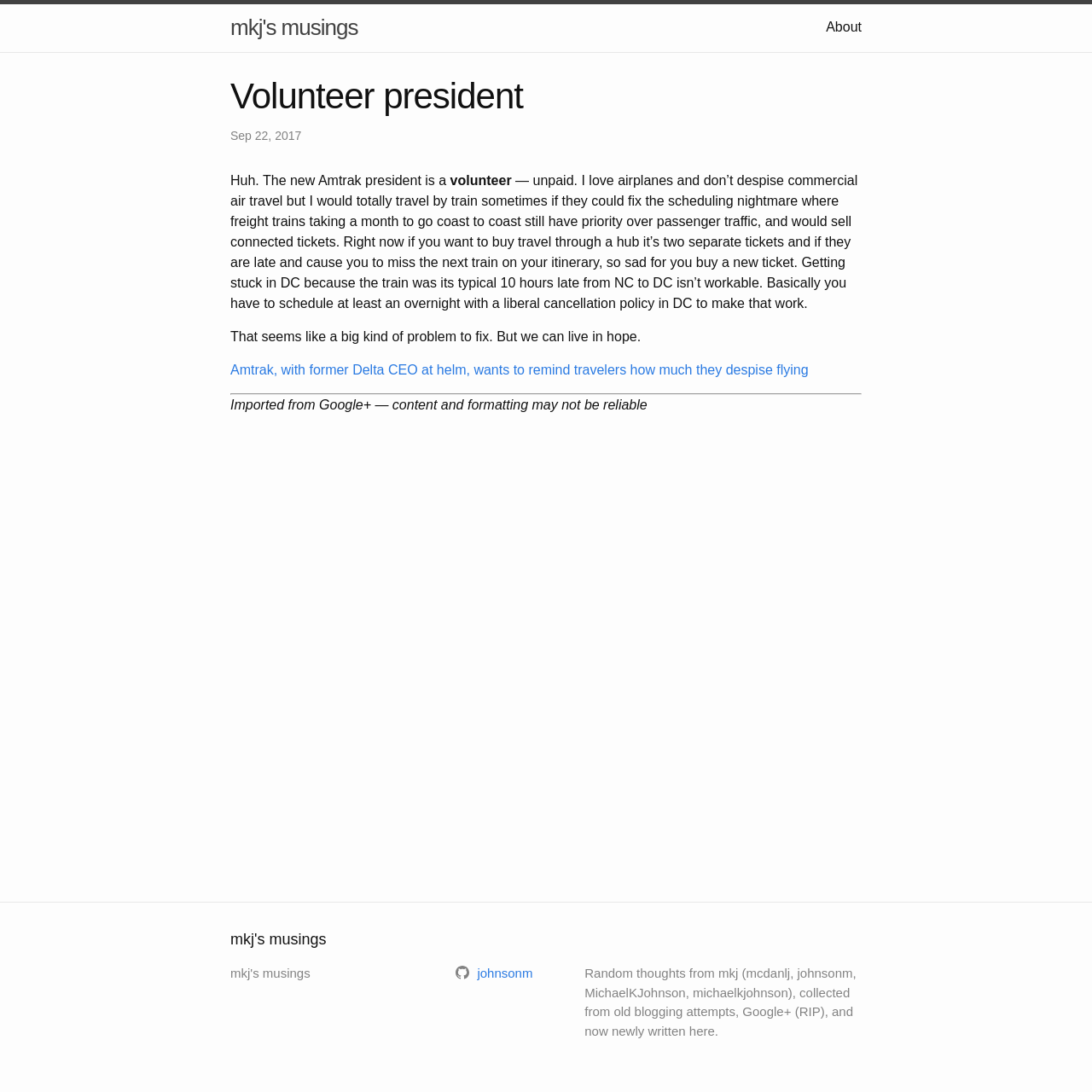Answer the question using only a single word or phrase: 
What is the issue with Amtrak's scheduling?

Freight trains have priority